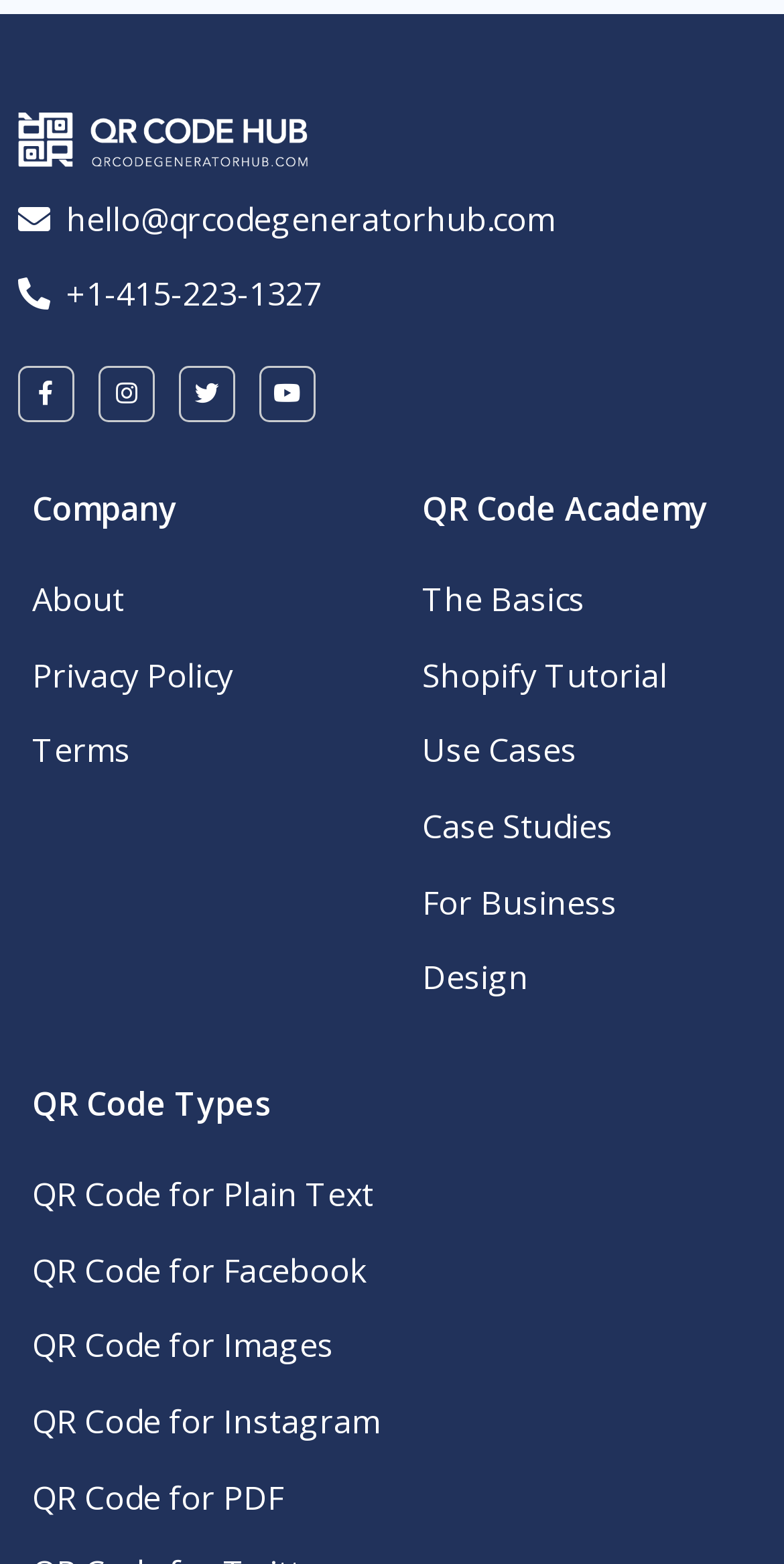Determine the bounding box coordinates of the clickable element to achieve the following action: 'call the company'. Provide the coordinates as four float values between 0 and 1, formatted as [left, top, right, bottom].

[0.023, 0.165, 0.977, 0.213]